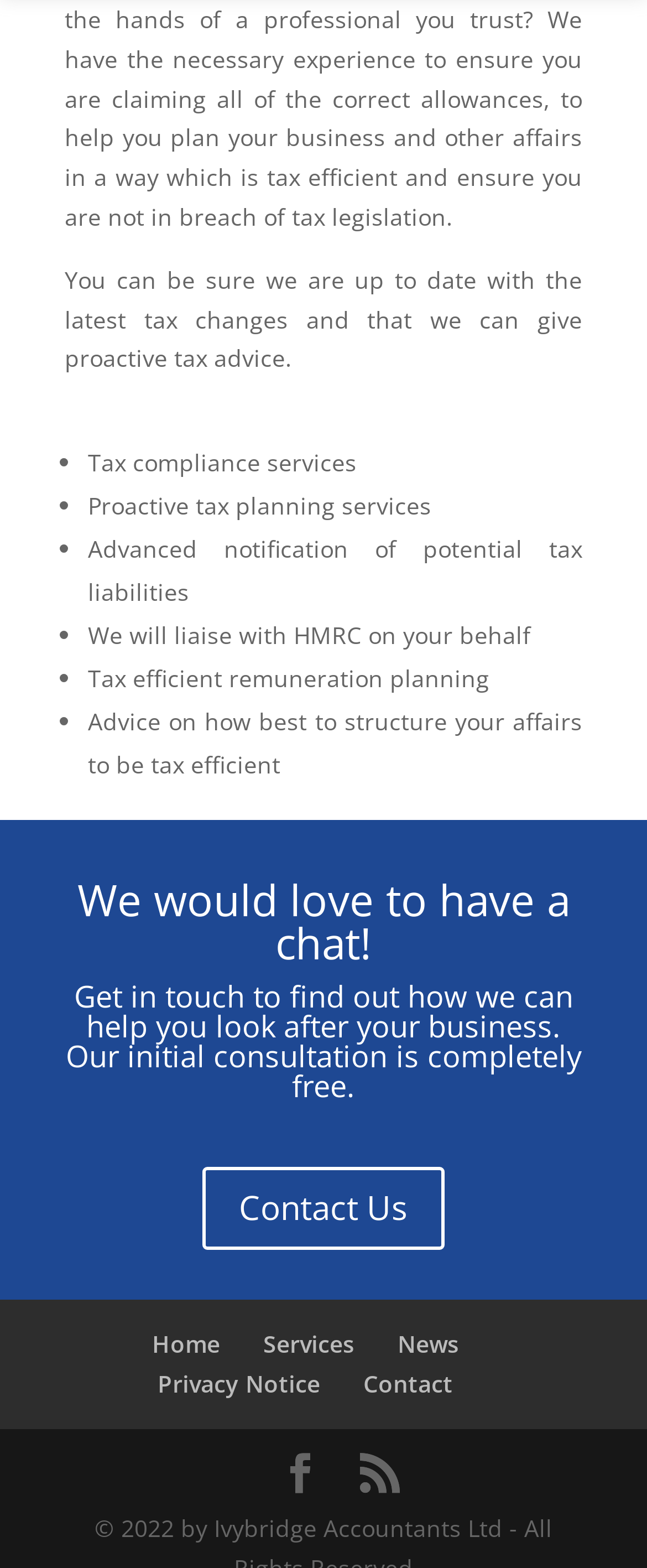How can I get in touch with this company?
Using the information from the image, give a concise answer in one word or a short phrase.

Contact Us